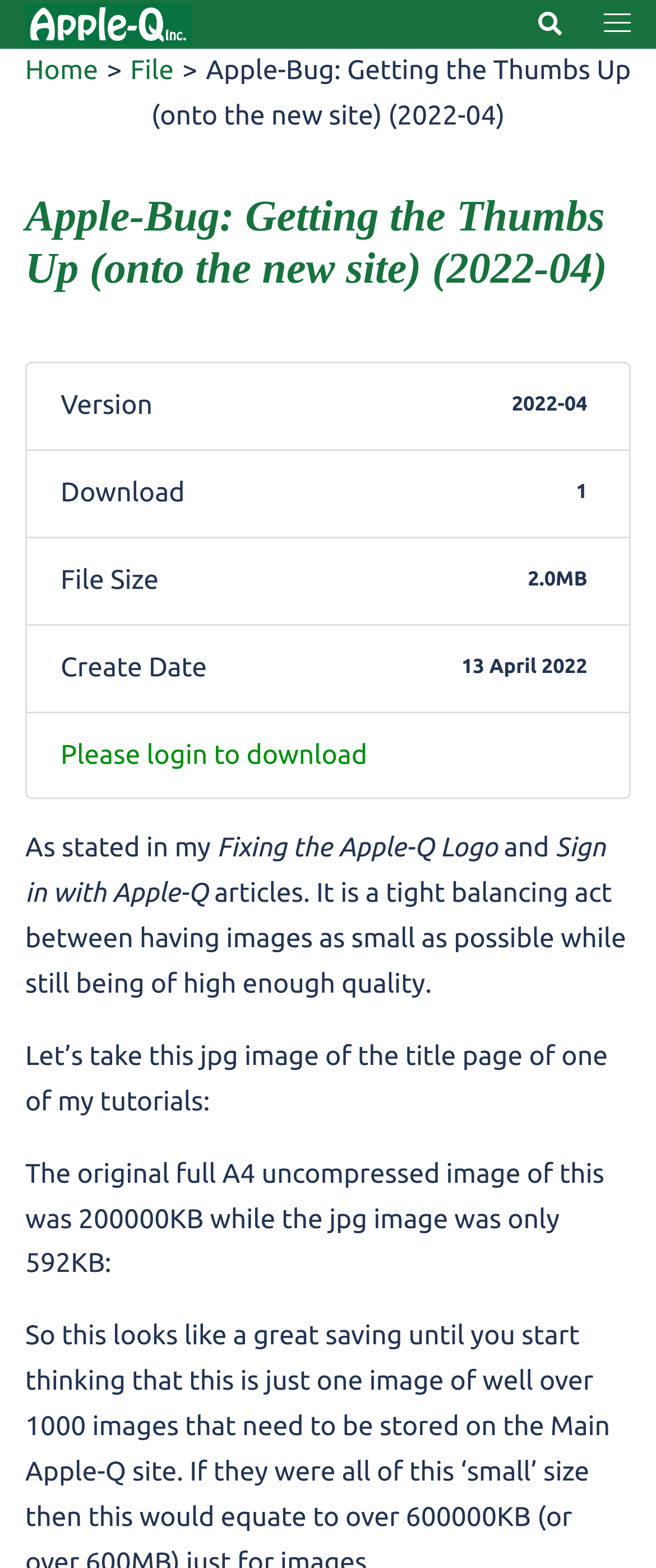What is the purpose of the image mentioned on the webpage?
Carefully analyze the image and provide a detailed answer to the question.

The image is mentioned in the middle of the webpage, and it is described as the title page of one of the author's tutorials. The original image was uncompressed and large, but the jpg image was much smaller.